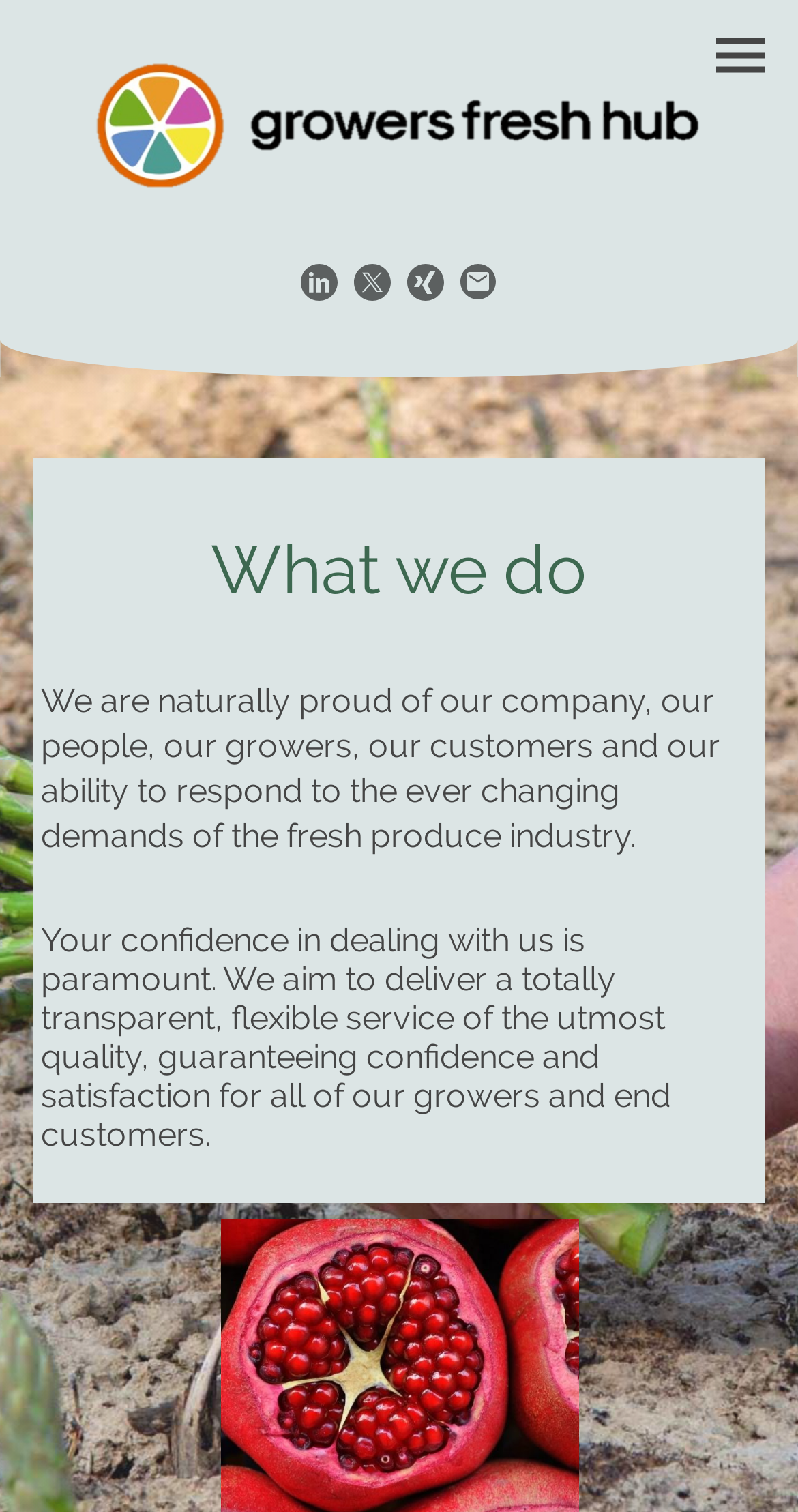Give a one-word or short phrase answer to the question: 
How many links are there in the top section?

4